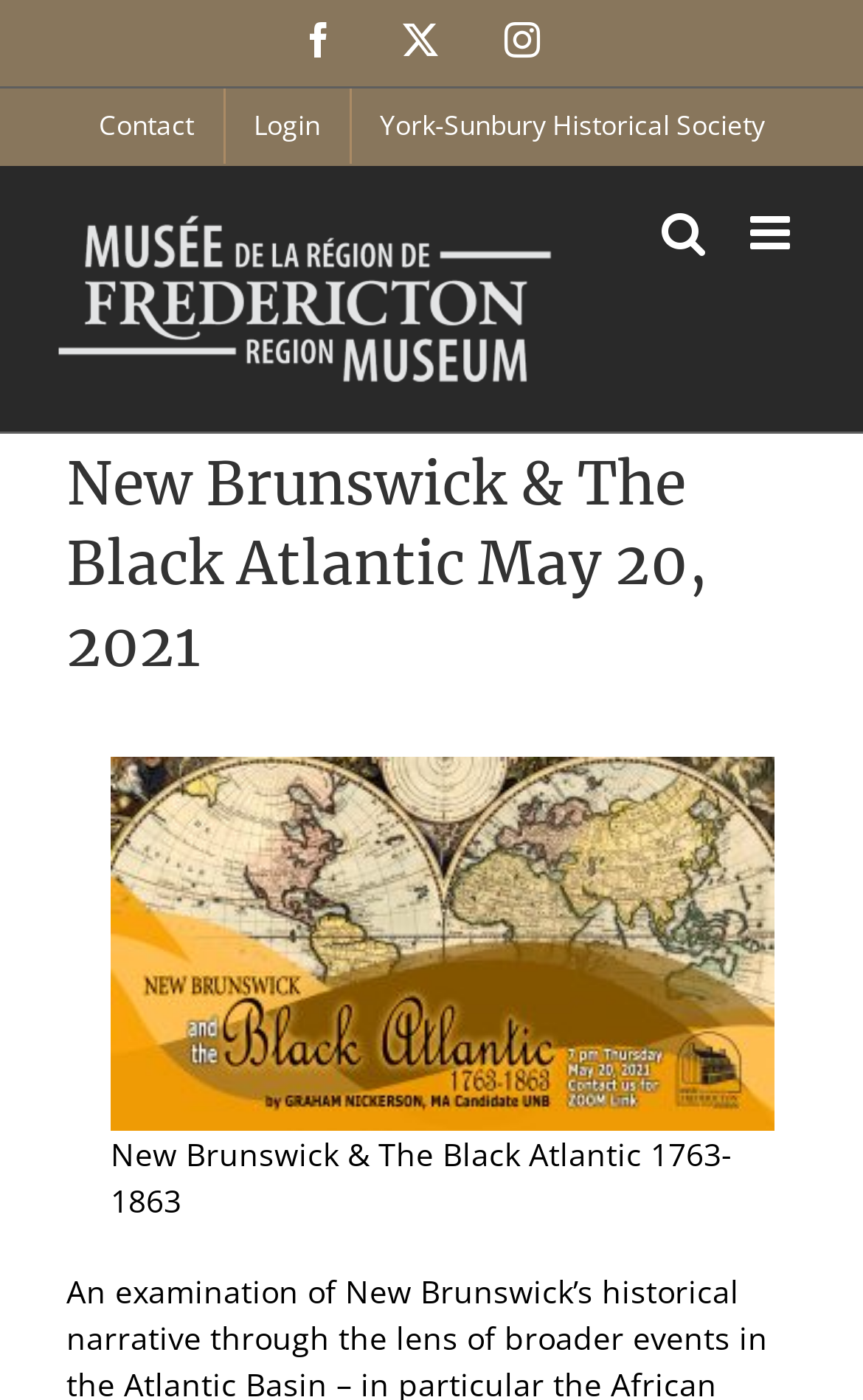What is the purpose of the 'Toggle mobile menu' link?
Based on the visual, give a brief answer using one word or a short phrase.

To expand or collapse the mobile menu